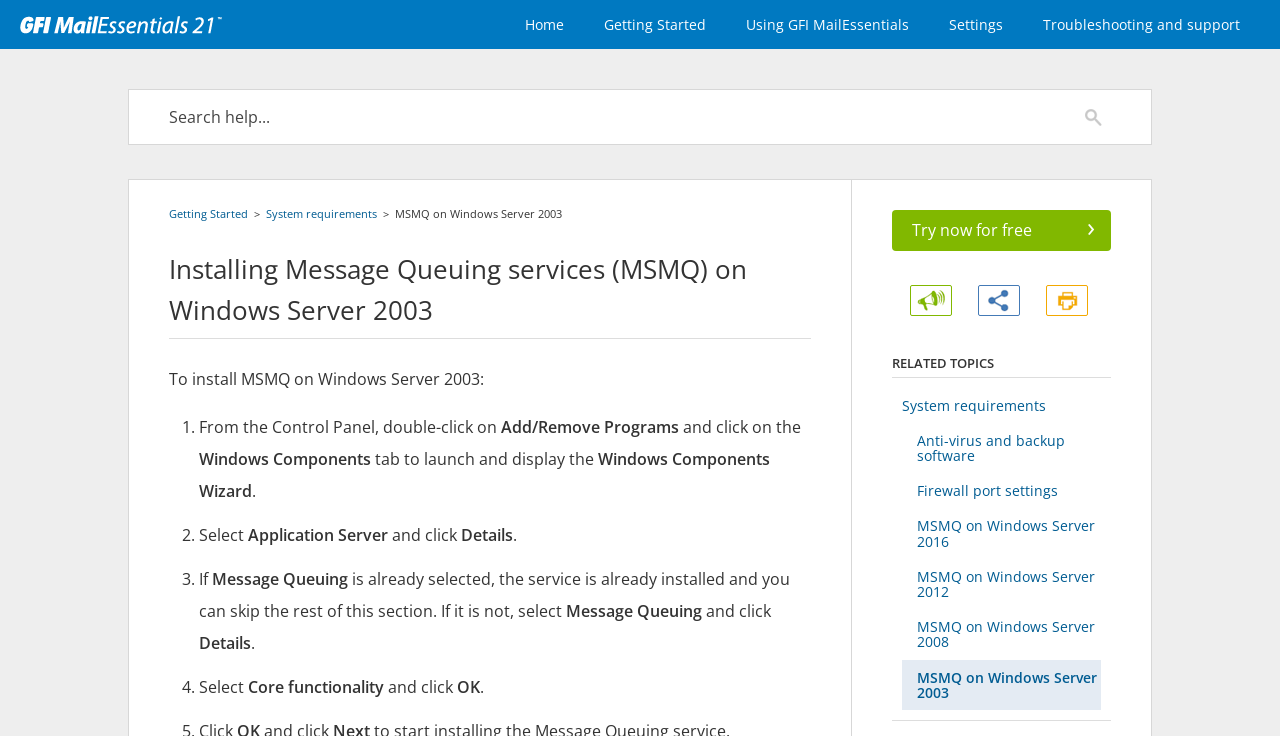Give a detailed account of the webpage, highlighting key information.

This webpage is a tutorial on installing Message Queuing services (MSMQ) on Windows Server 2003. At the top, there are six links: "Home", "Getting Started", "Using GFI MailEssentials", "Settings", and "Troubleshooting and support", aligned horizontally across the page. Below these links, there is a search box with a "Search" button to the right. 

The main content of the page is divided into sections. The first section has a heading "Installing Message Queuing services (MSMQ) on Windows Server 2003" and provides step-by-step instructions on how to install MSMQ. The instructions are presented in a numbered list, with each step described in detail. 

To the right of the main content, there is a section with a heading "RELATED TOPICS" that lists several links to related topics, including system requirements, anti-virus and backup software, firewall port settings, and MSMQ on different versions of Windows Server. 

At the bottom of the page, there are several links, including "Try now for free", "Feedback", "Share", and "Print".